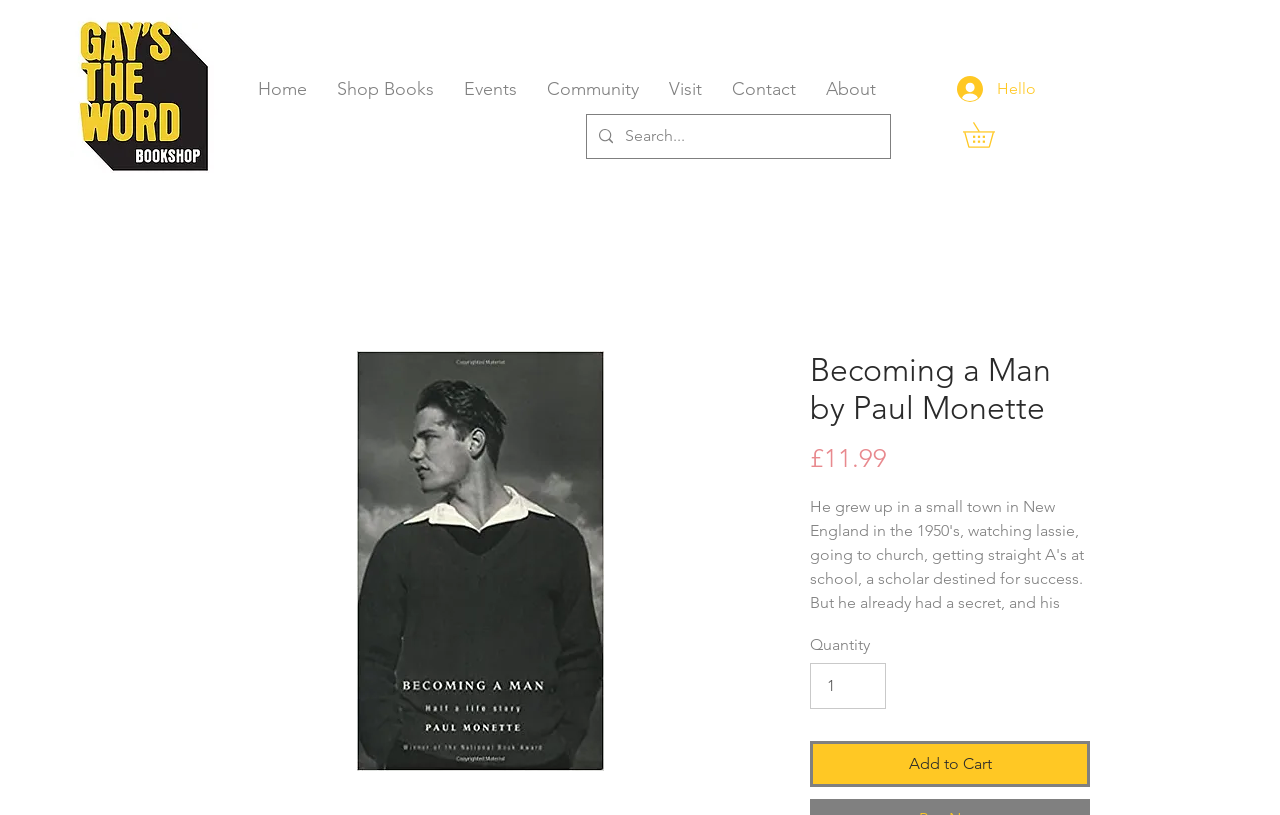Based on the element description aria-label="Search..." name="q" placeholder="Search...", identify the bounding box coordinates for the UI element. The coordinates should be in the format (top-left x, top-left y, bottom-right x, bottom-right y) and within the 0 to 1 range.

[0.489, 0.141, 0.662, 0.194]